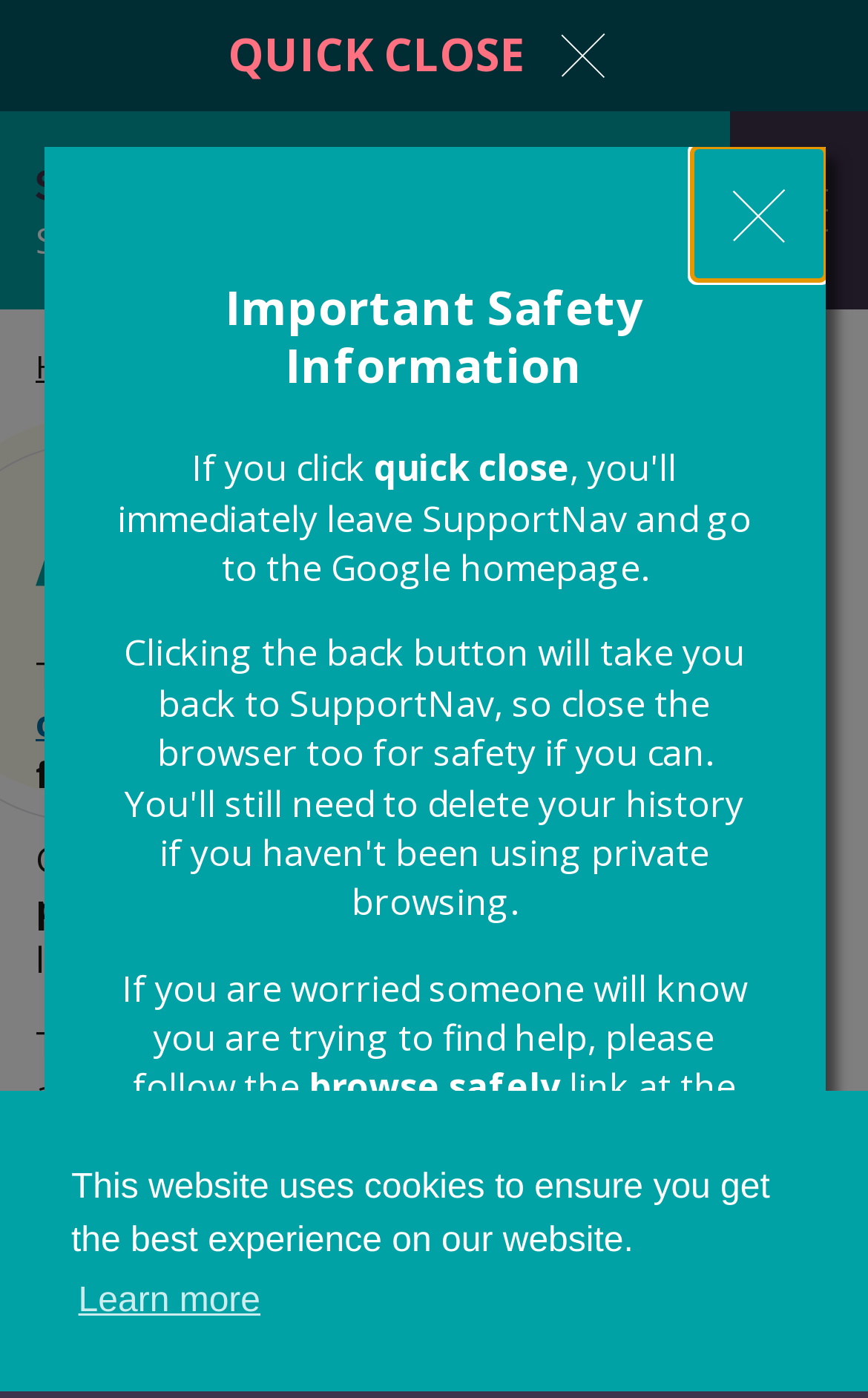Can you find the bounding box coordinates for the element that needs to be clicked to execute this instruction: "Share via Facebook"? The coordinates should be given as four float numbers between 0 and 1, i.e., [left, top, right, bottom].

None